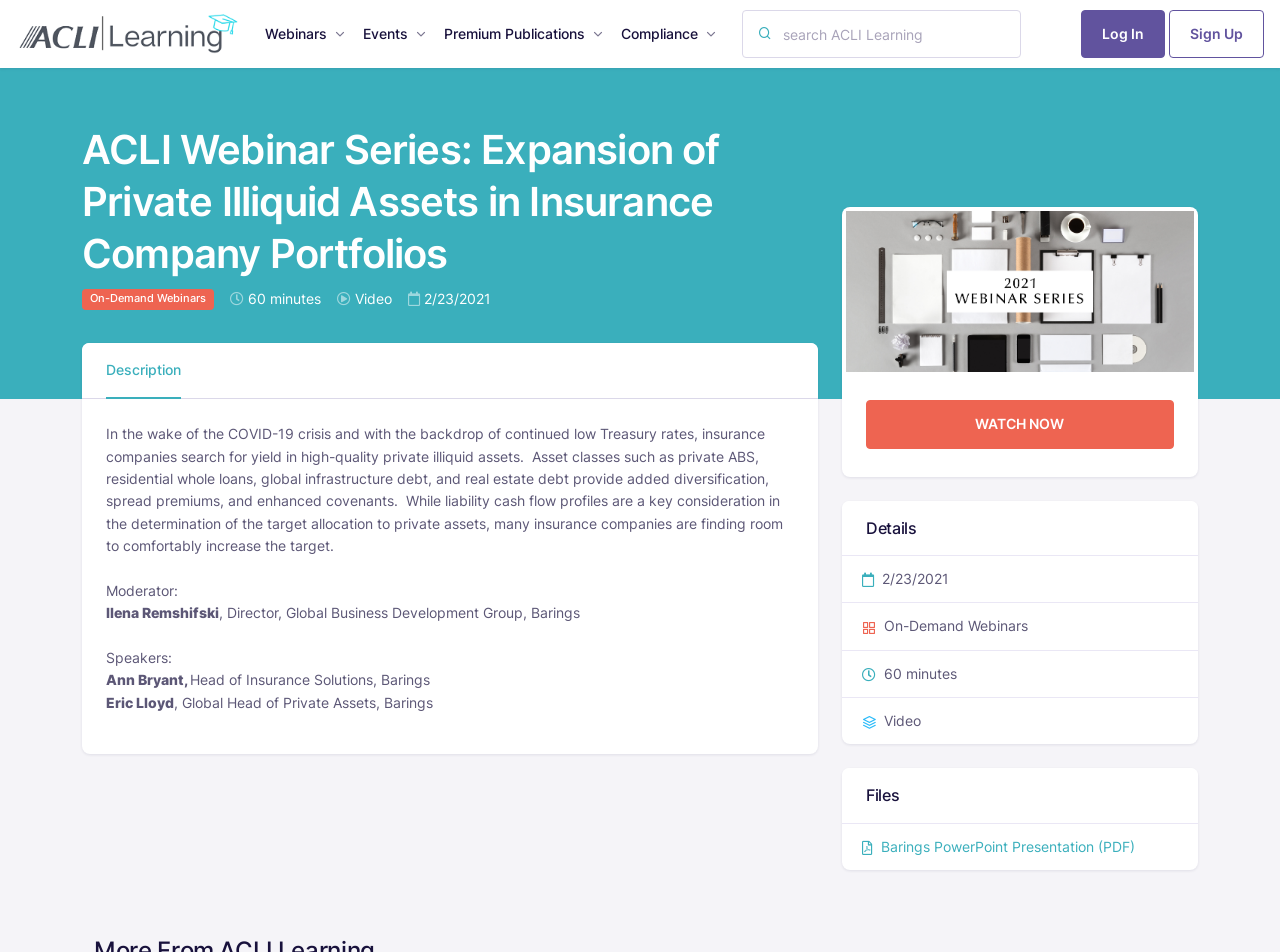Determine the bounding box coordinates of the section I need to click to execute the following instruction: "Download the Barings PowerPoint Presentation". Provide the coordinates as four float numbers between 0 and 1, i.e., [left, top, right, bottom].

[0.673, 0.88, 0.887, 0.898]